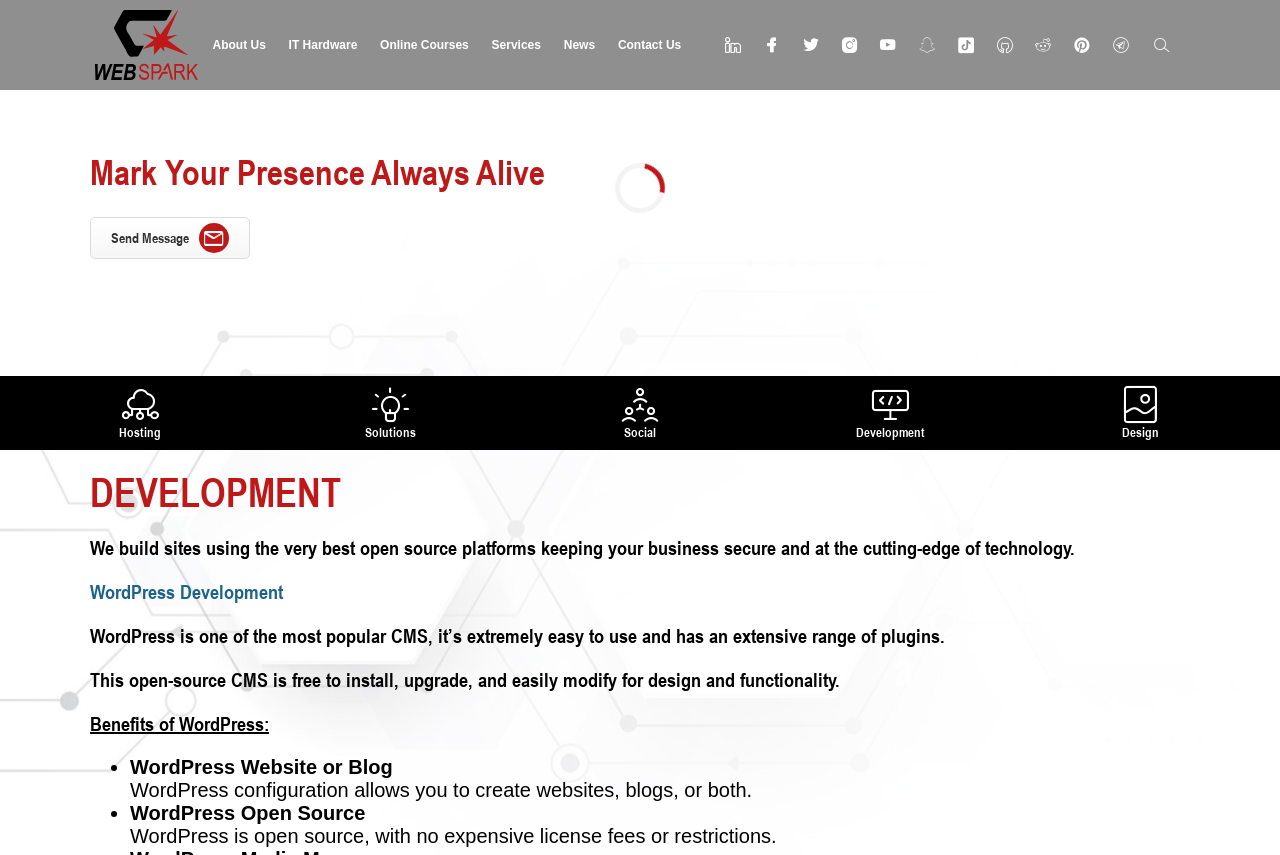Could you identify the text that serves as the heading for this webpage?

Your Digital Partner